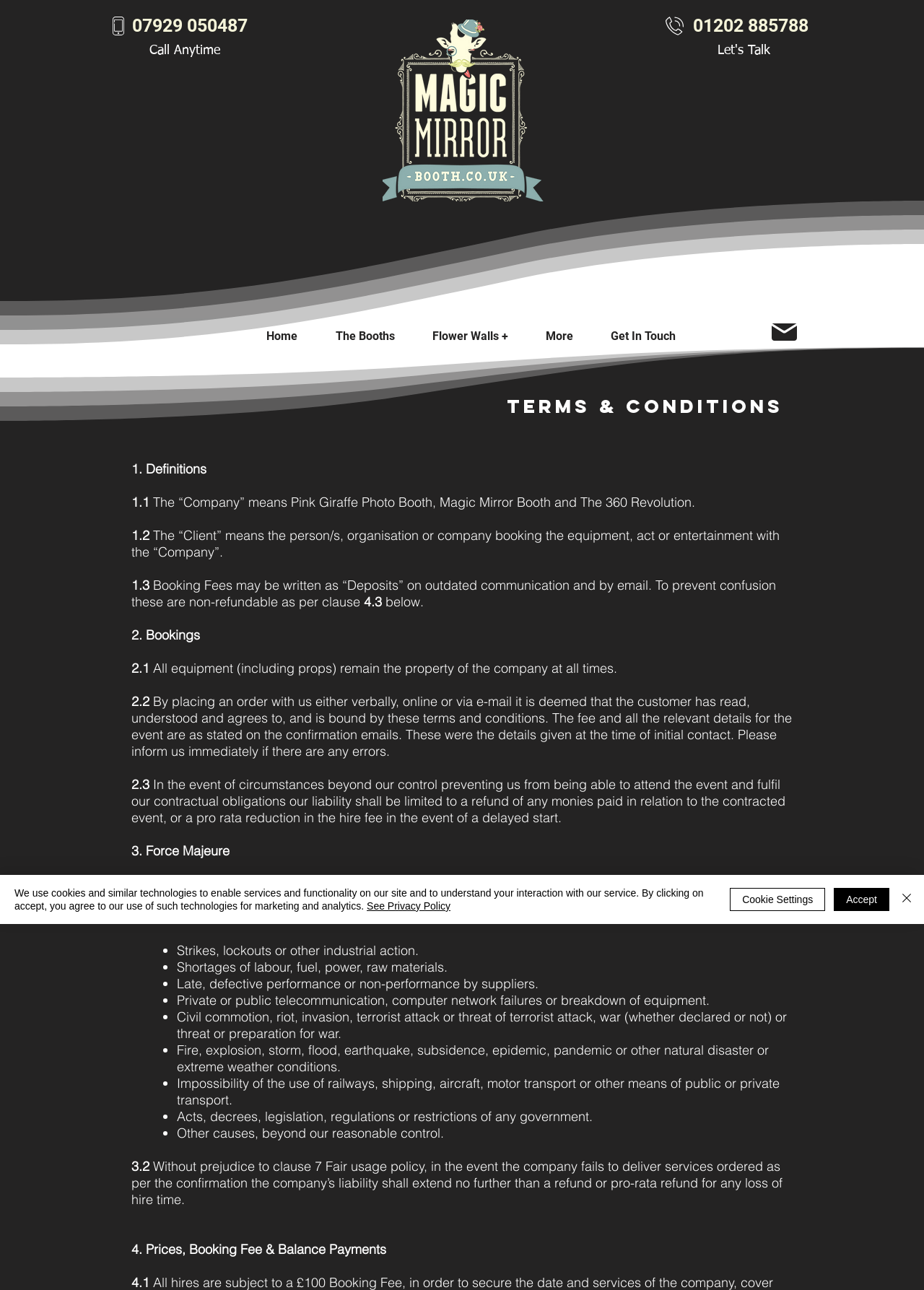Please identify the bounding box coordinates for the region that you need to click to follow this instruction: "Click the 'Email' link".

[0.835, 0.251, 0.862, 0.264]